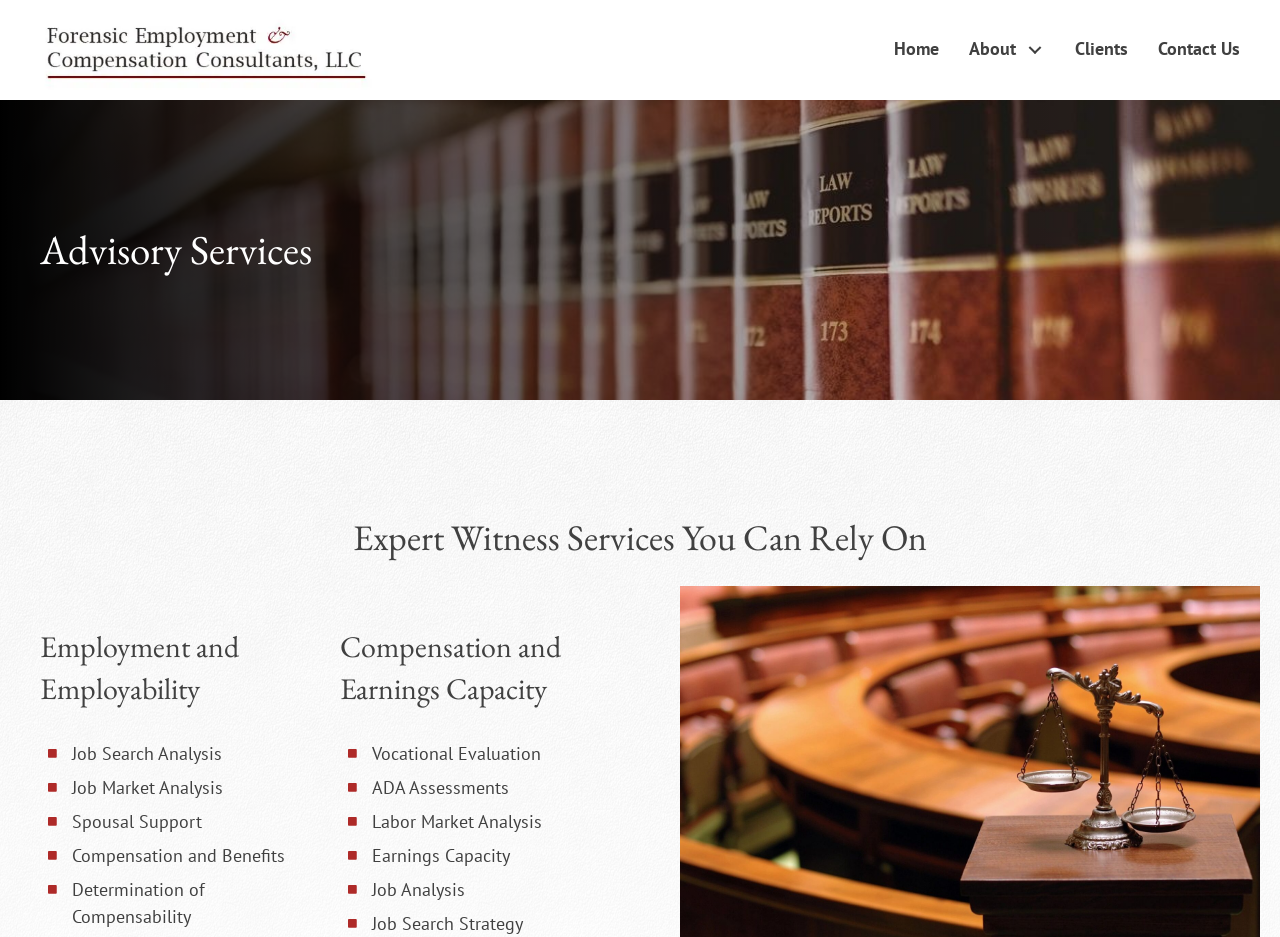Give a detailed account of the webpage.

The webpage is about Forensic Employment & Compensation Consultants, LLC, and their expert witness services. At the top left corner, there is a logo of the company, "PP FECC Logotype v2". Below the logo, there is a navigation menu with four links: "Home", "About", "Clients", and "Contact Us", which are aligned horizontally across the top of the page.

The main content of the page is divided into three sections. The first section has a heading "Advisory Services" and is located at the top center of the page. The second section has a heading "Expert Witness Services You Can Rely On" and is located below the navigation menu. This section appears to be the main focus of the page.

The third section is divided into two columns. The left column has a heading "Employment and Employability" and lists five services: "Job Search Analysis", "Job Market Analysis", "Spousal Support", "Compensation and Benefits", and "Determination of Compensability". The right column has a heading "Compensation and Earnings Capacity" and lists five services: "Vocational Evaluation", "ADA Assessments", "Labor Market Analysis", "Earnings Capacity", and "Job Analysis", followed by "Job Search Strategy" at the bottom.